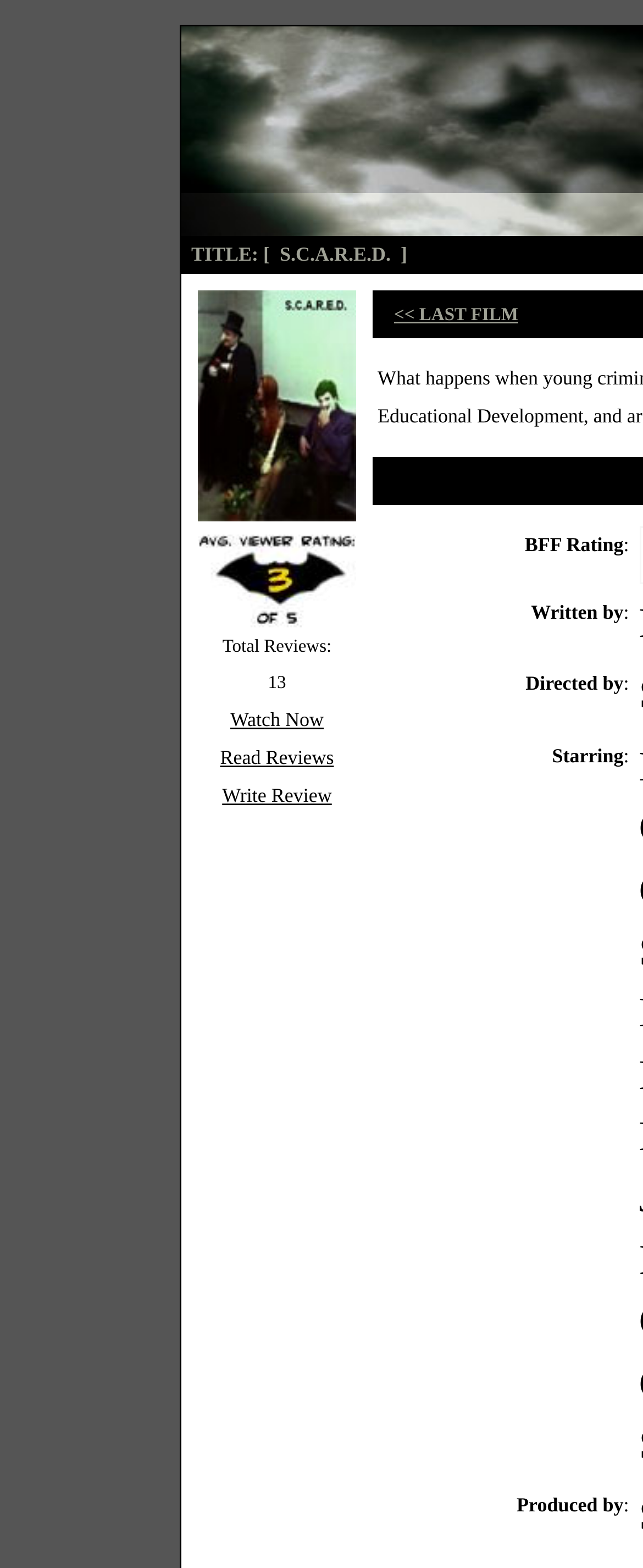Identify the bounding box of the UI component described as: "parent_node: Total Reviews: title="S.C.A.R.E.D."".

[0.308, 0.321, 0.554, 0.336]